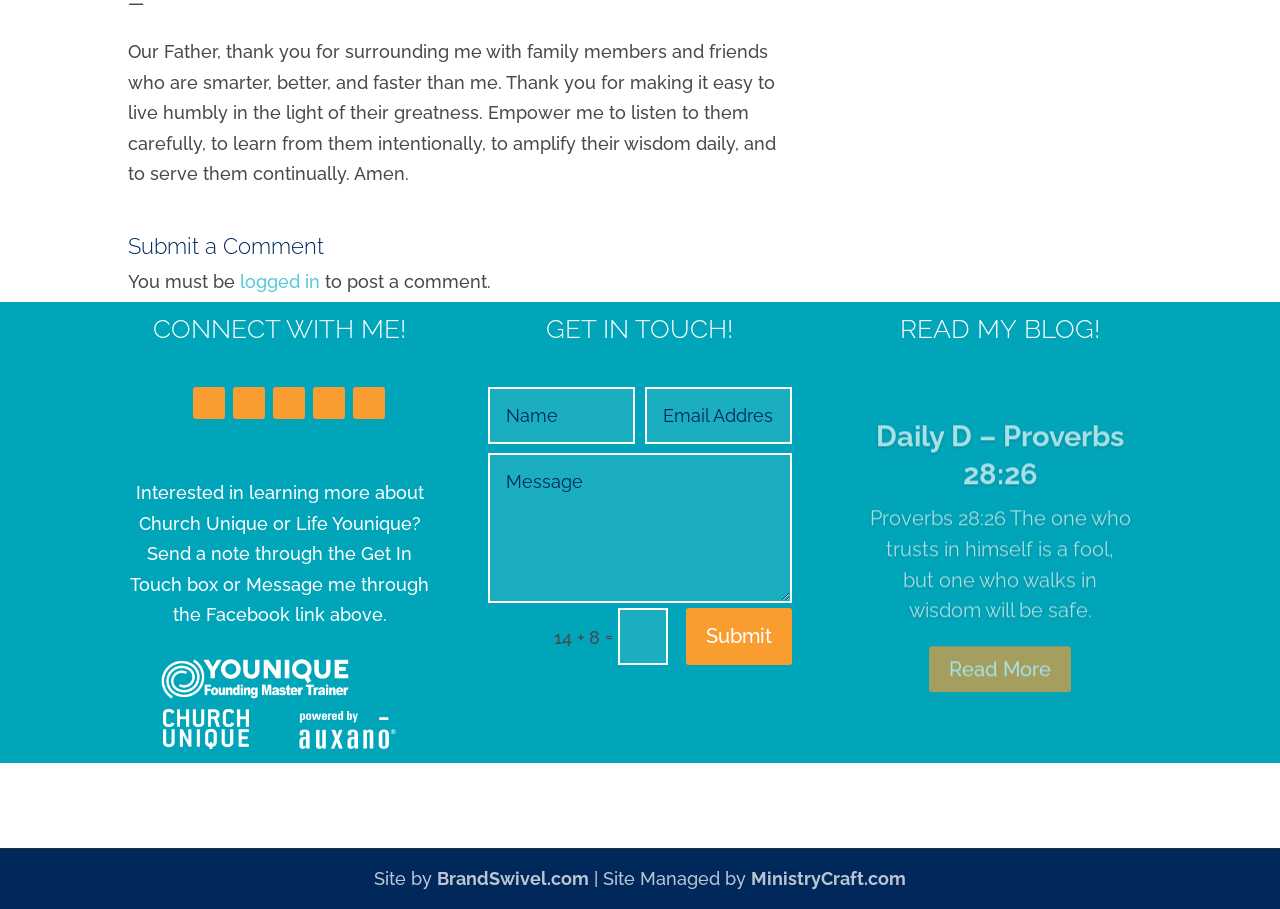Identify the bounding box coordinates for the region to click in order to carry out this instruction: "Donate now". Provide the coordinates using four float numbers between 0 and 1, formatted as [left, top, right, bottom].

None